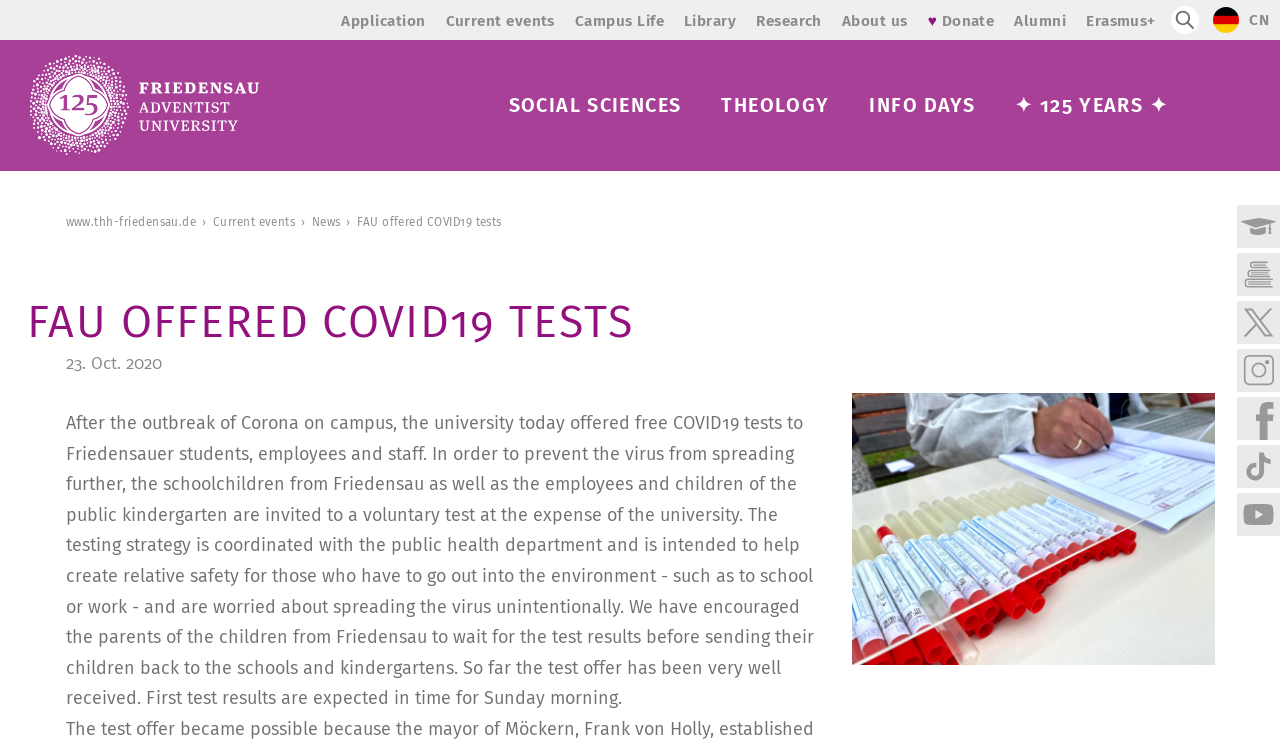Can you pinpoint the bounding box coordinates for the clickable element required for this instruction: "Visit About us"? The coordinates should be four float numbers between 0 and 1, i.e., [left, top, right, bottom].

[0.658, 0.016, 0.709, 0.04]